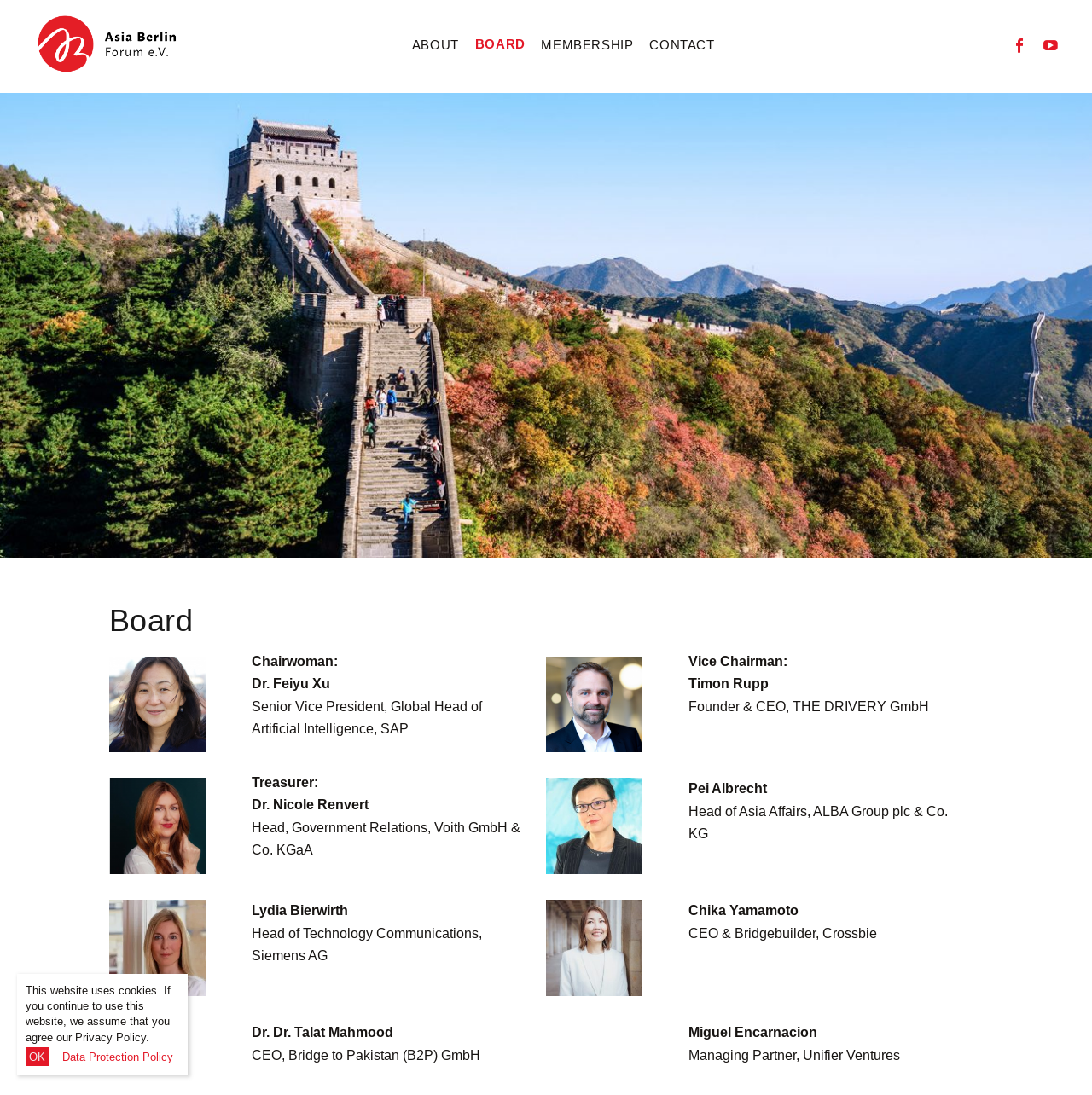What is the position of Timon Rupp?
Refer to the screenshot and deliver a thorough answer to the question presented.

I found the answer by looking at the section with the heading 'Board' and finding the text 'Vice Chairman:' followed by the name 'Timon Rupp'.